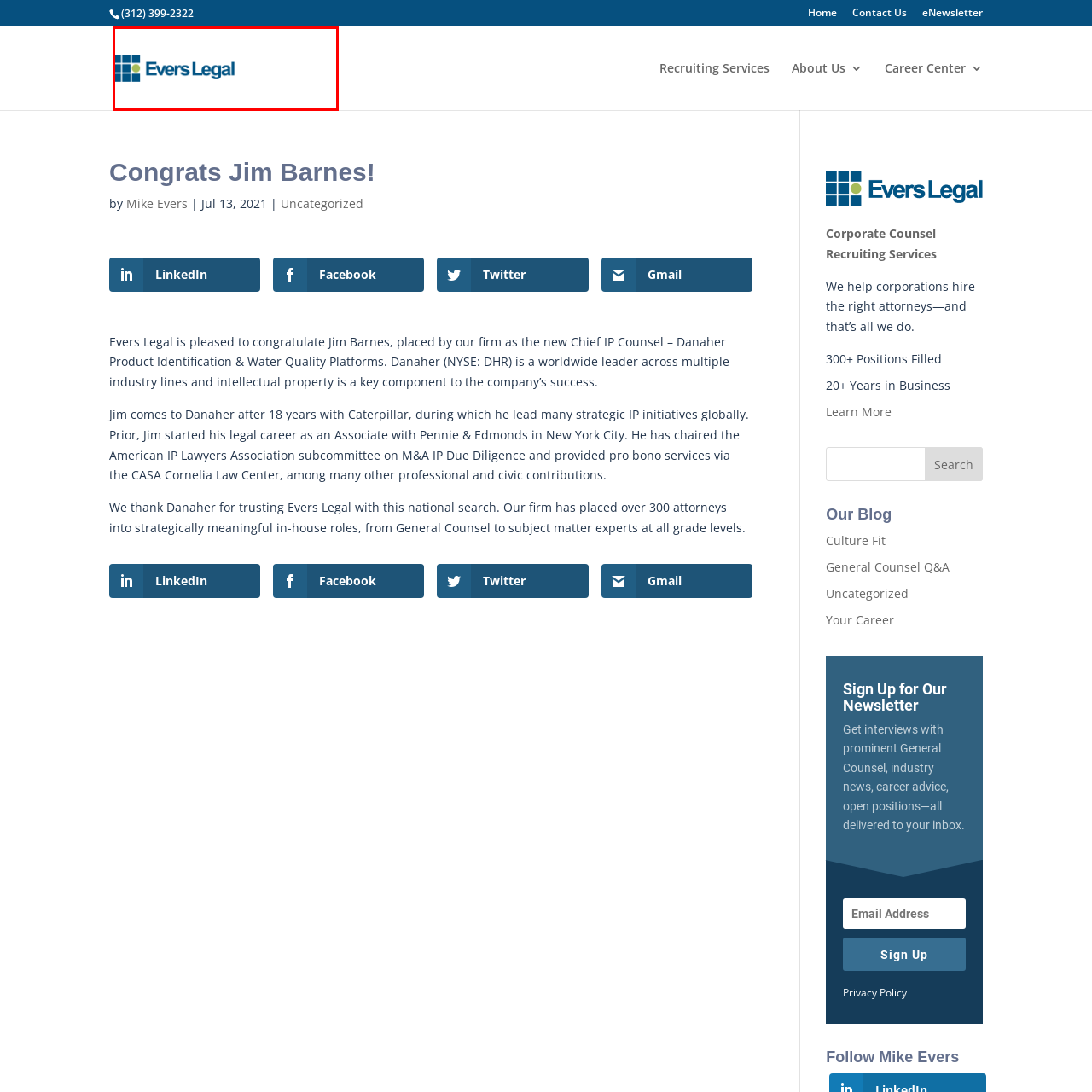What does the logo element suggest?
Check the image inside the red boundary and answer the question using a single word or brief phrase.

Innovation and growth